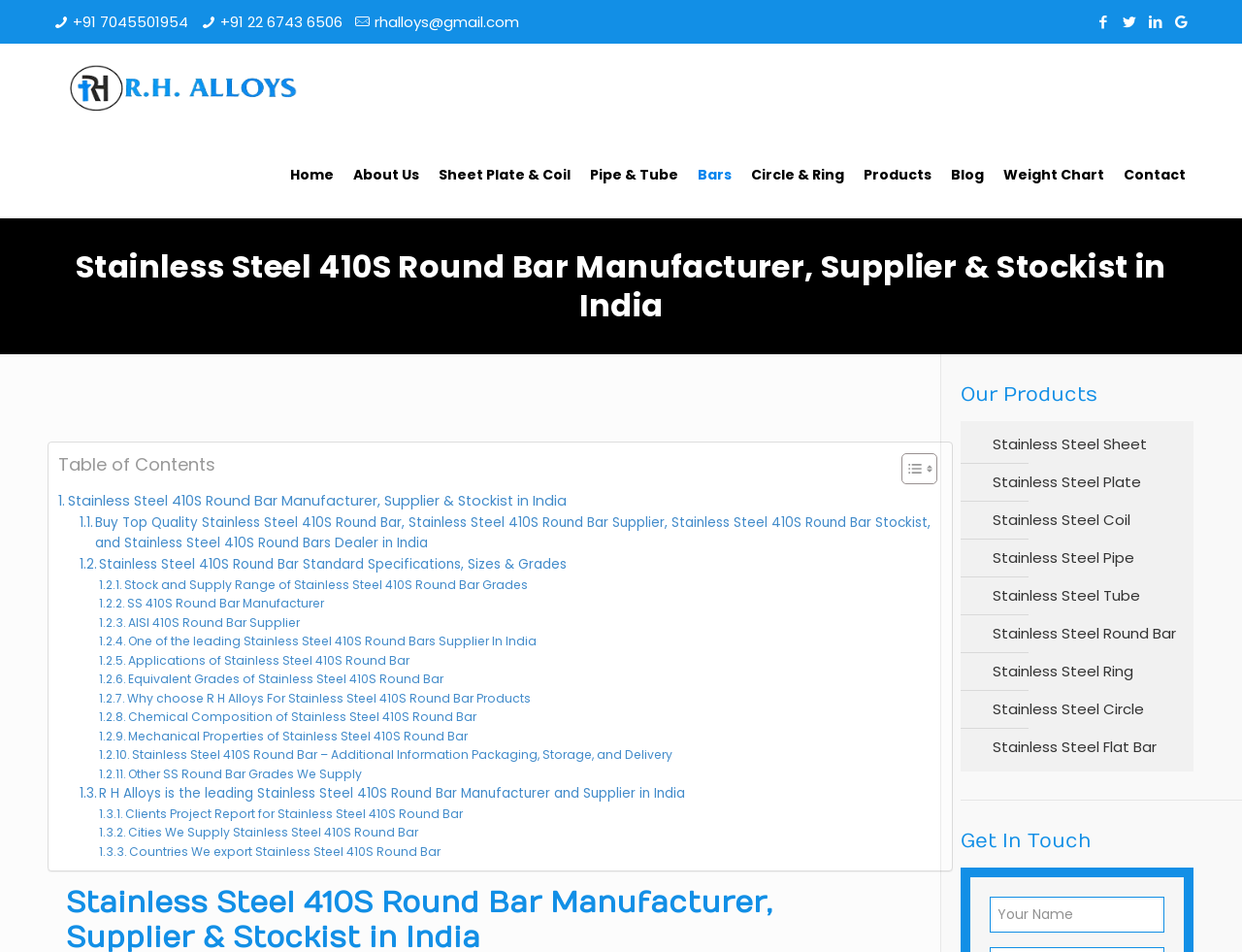Find the bounding box coordinates of the clickable area that will achieve the following instruction: "Click the 'Home' link".

[0.227, 0.158, 0.275, 0.209]